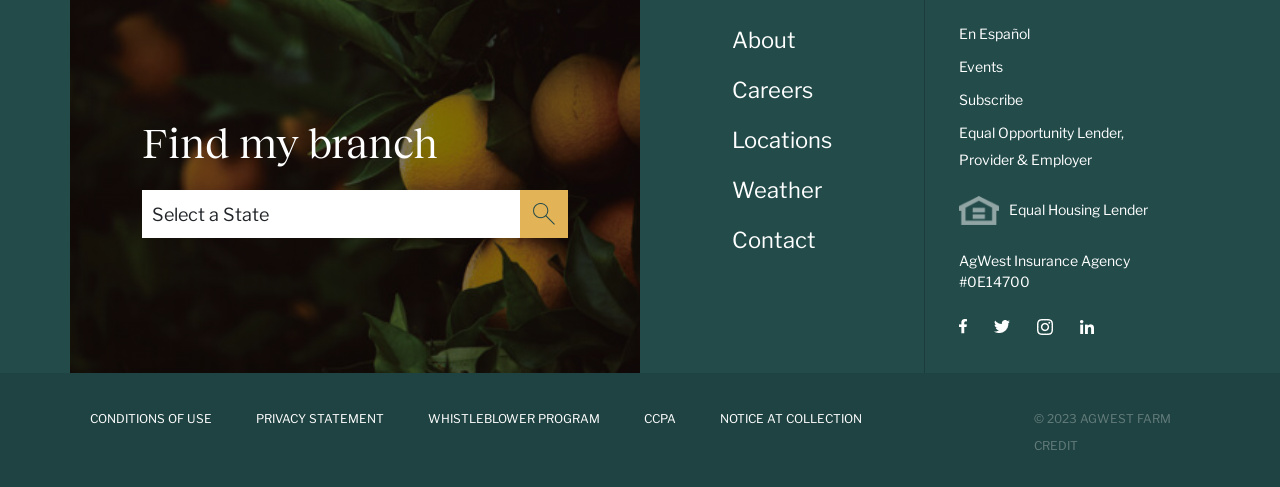Provide a single word or phrase answer to the question: 
What is the copyright year mentioned?

2023